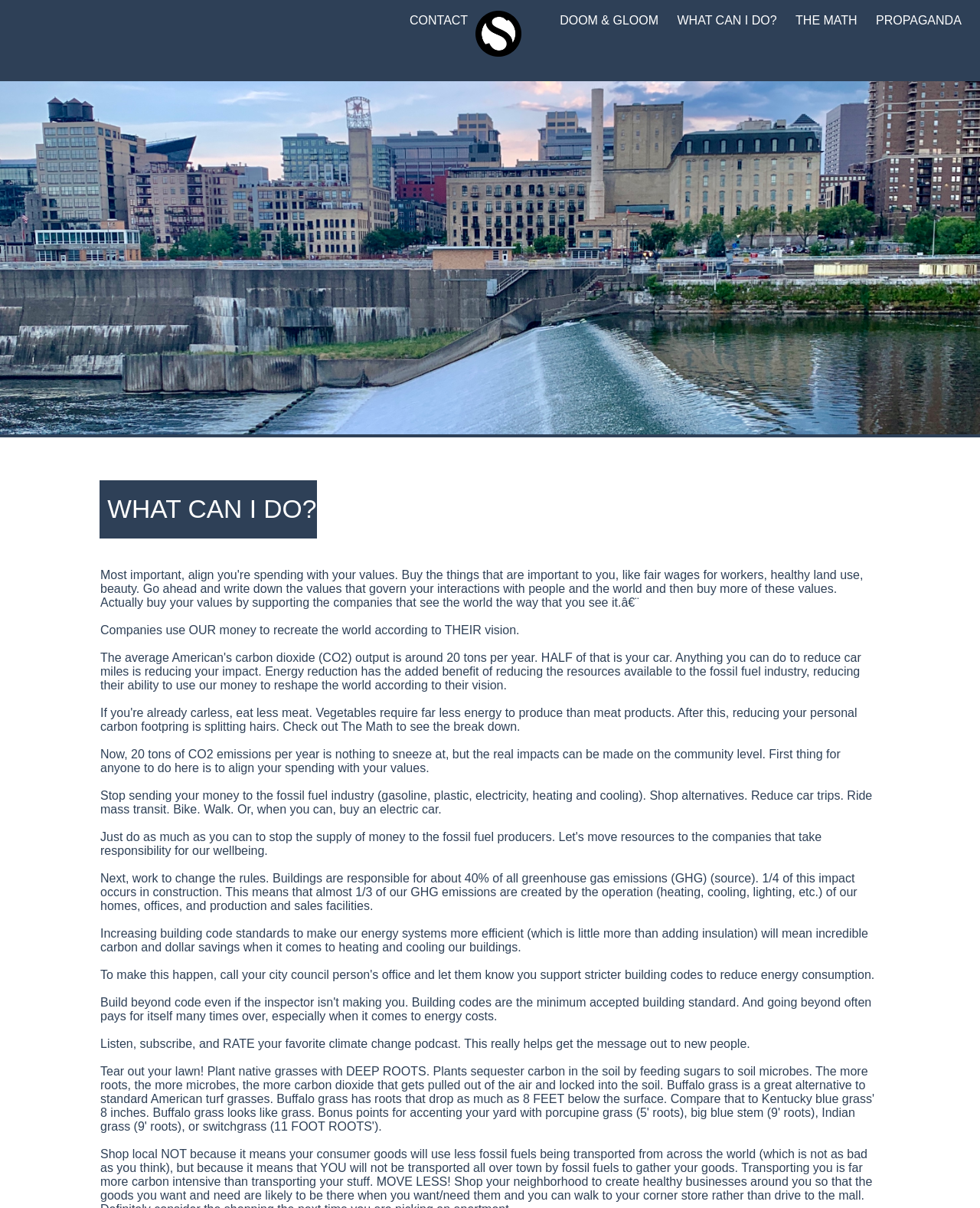What is the purpose of the 'THE MATH' link?
Give a single word or phrase answer based on the content of the image.

To see the breakdown of carbon emissions